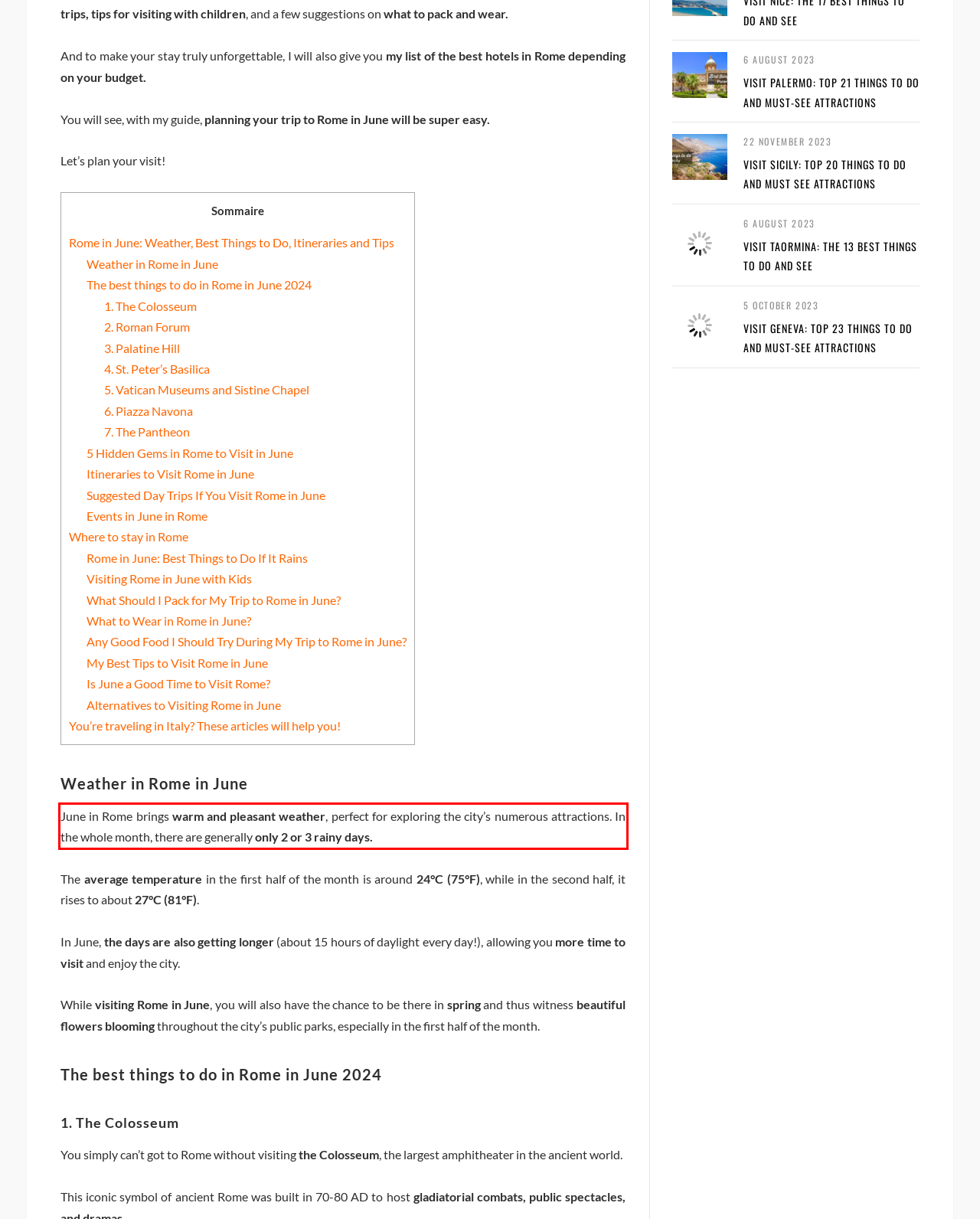Identify and extract the text within the red rectangle in the screenshot of the webpage.

June in Rome brings warm and pleasant weather, perfect for exploring the city’s numerous attractions. In the whole month, there are generally only 2 or 3 rainy days.